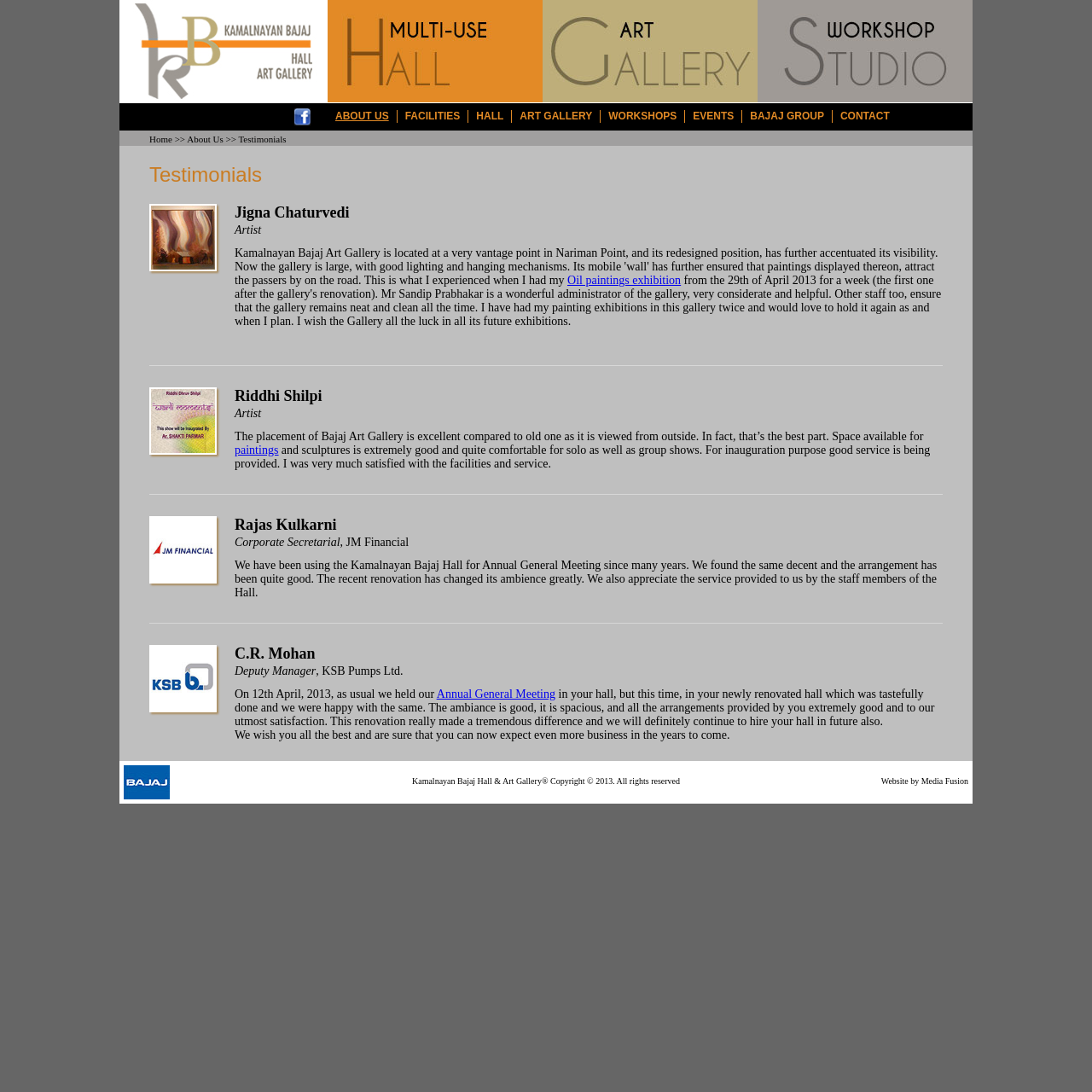Based on the element description Bajaj Group, identify the bounding box coordinates for the UI element. The coordinates should be in the format (top-left x, top-left y, bottom-right x, bottom-right y) and within the 0 to 1 range.

[0.68, 0.101, 0.762, 0.112]